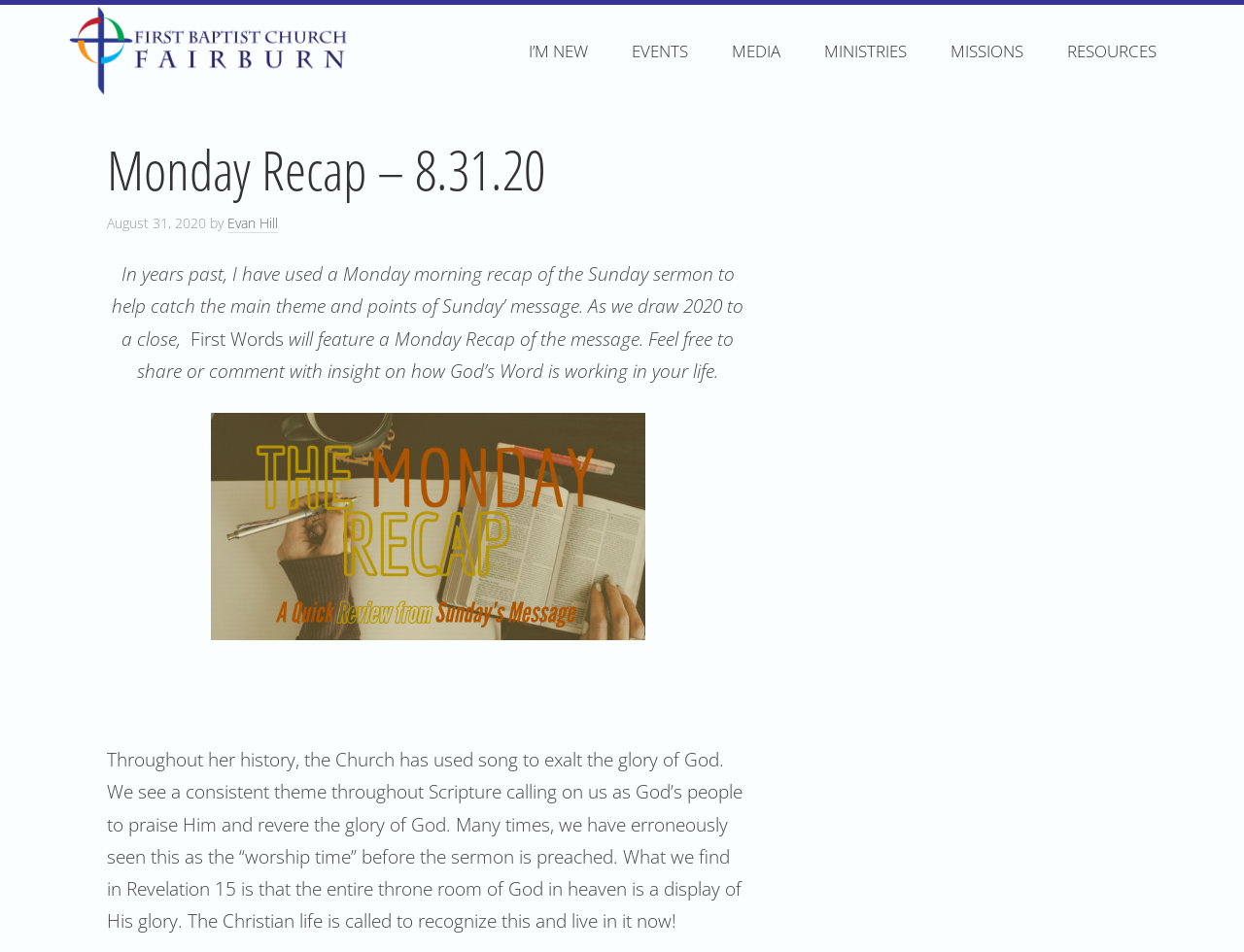Please identify the bounding box coordinates of the area that needs to be clicked to fulfill the following instruction: "Read about 3 common bail bond myths."

None